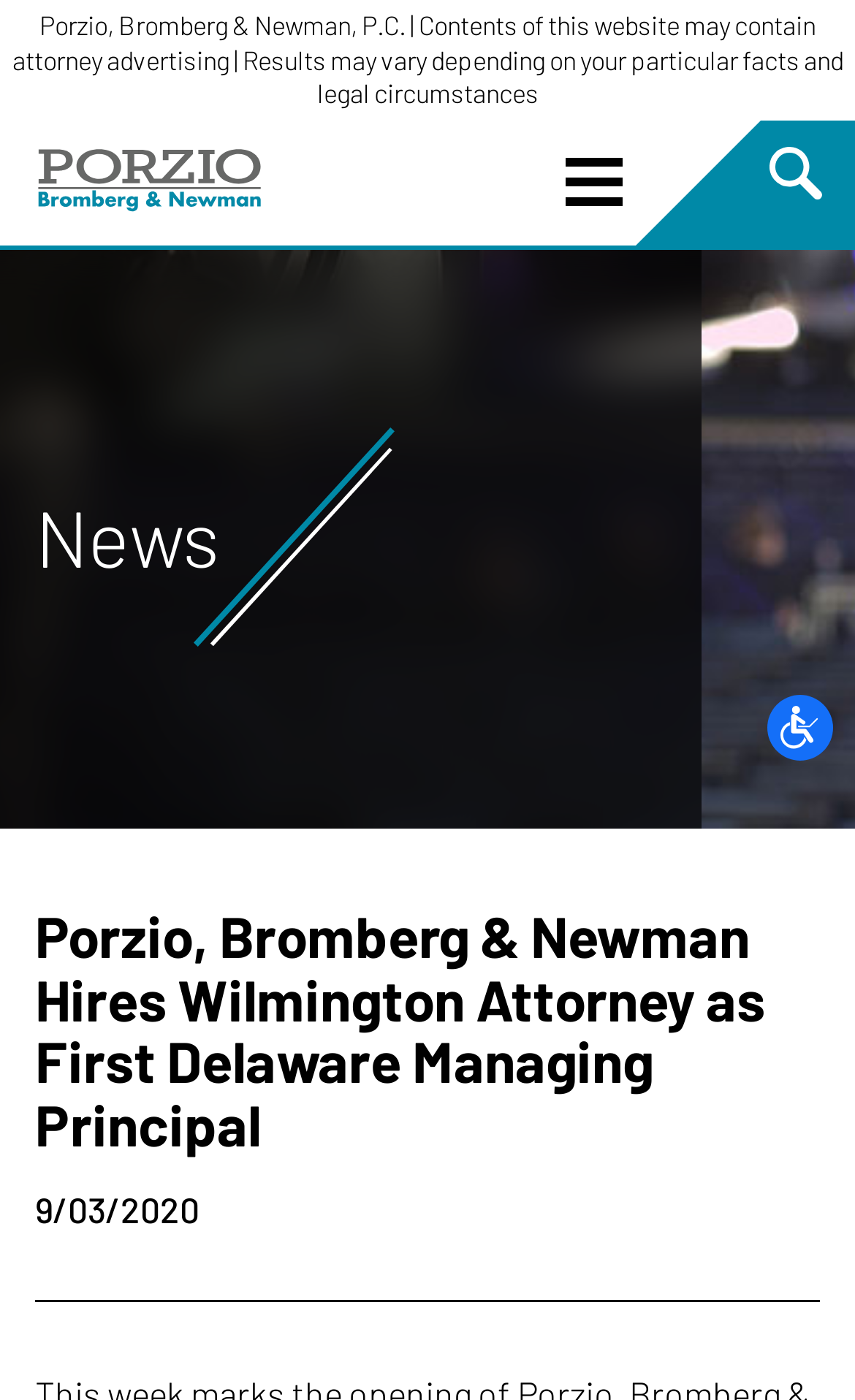Answer the following inquiry with a single word or phrase:
What is the purpose of the 'Open Site Search' button?

To search the website